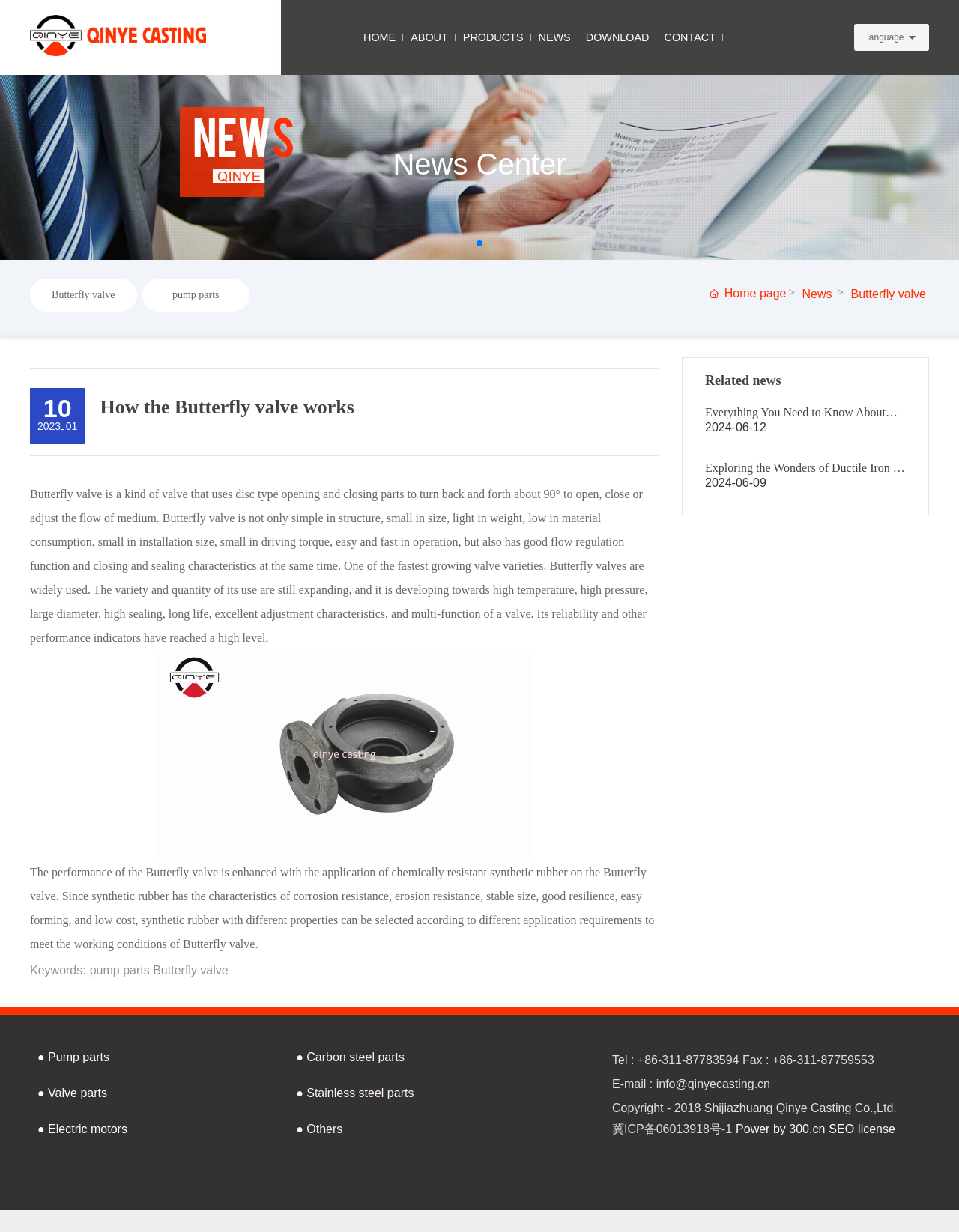Specify the bounding box coordinates (top-left x, top-left y, bottom-right x, bottom-right y) of the UI element in the screenshot that matches this description: ● Valve parts

[0.039, 0.882, 0.112, 0.892]